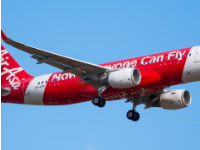Describe all the elements in the image with great detail.

The image showcases an AirAsia aircraft in mid-flight against a clear blue sky. The plane, prominently painted in the airline's signature vibrant red color, features the slogan "Now Everyone Can Fly" across its fuselage. This image is likely related to an article discussing AirAsia India's operations and travel arrangements for passengers traveling to Mumbai. The context implies a focus on aviation and possibly recent developments affecting AirAsia or its routes.